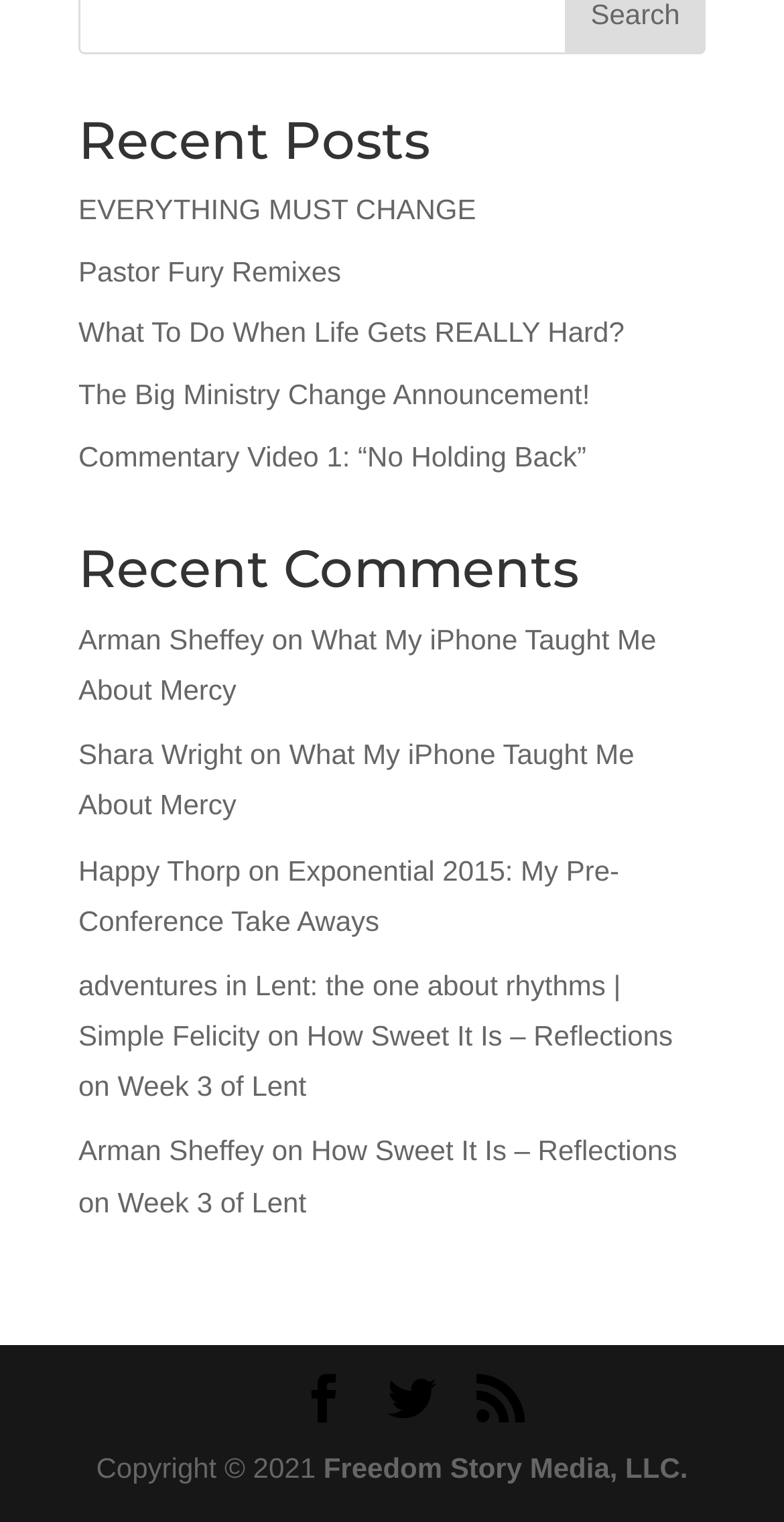Can you pinpoint the bounding box coordinates for the clickable element required for this instruction: "Visit 'Arman Sheffey'"? The coordinates should be four float numbers between 0 and 1, i.e., [left, top, right, bottom].

[0.1, 0.409, 0.337, 0.43]